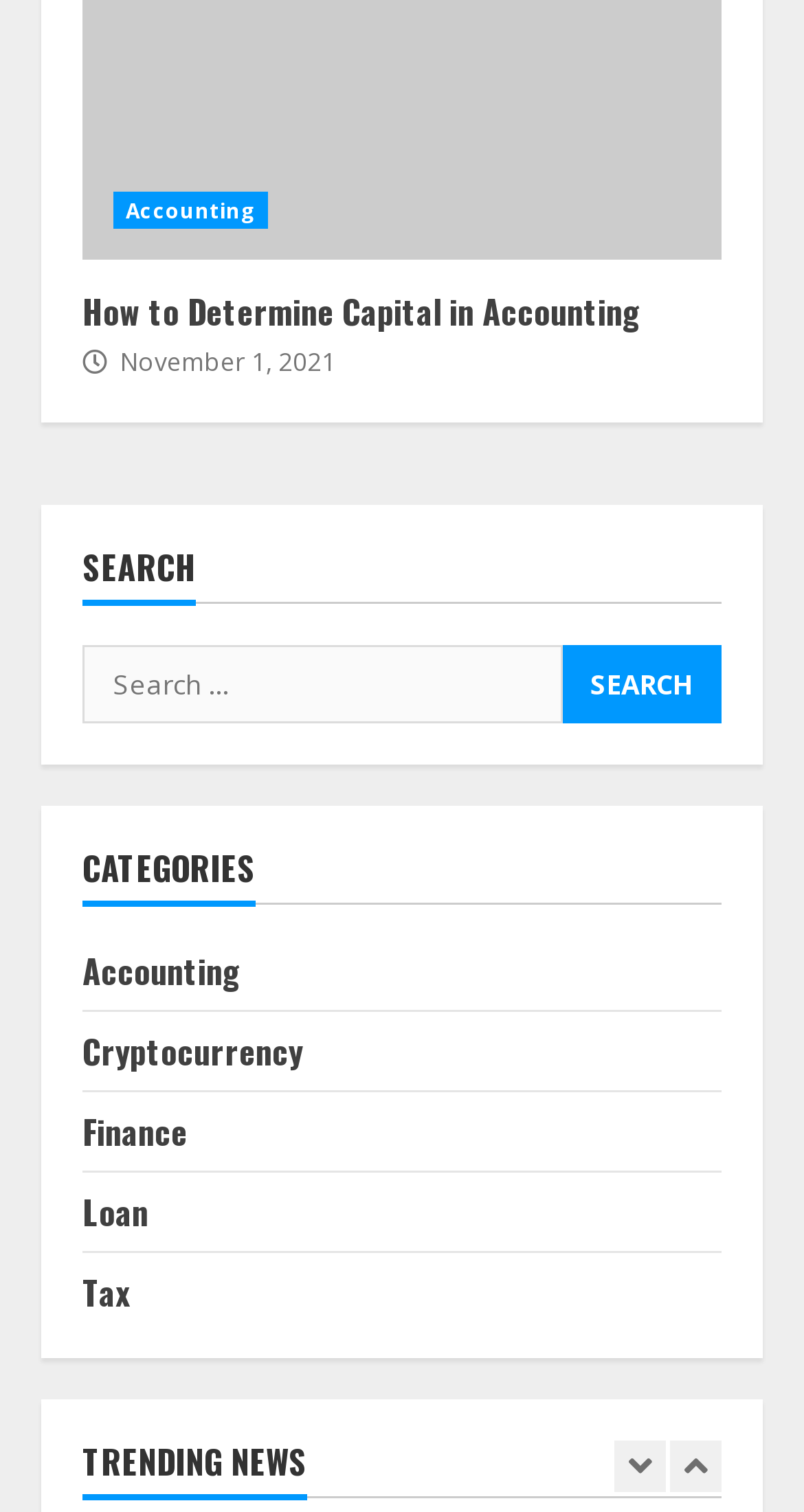Please specify the bounding box coordinates for the clickable region that will help you carry out the instruction: "Read the trending news about Funding Solutions For Entrepreneurs".

[0.103, 0.841, 0.385, 0.991]